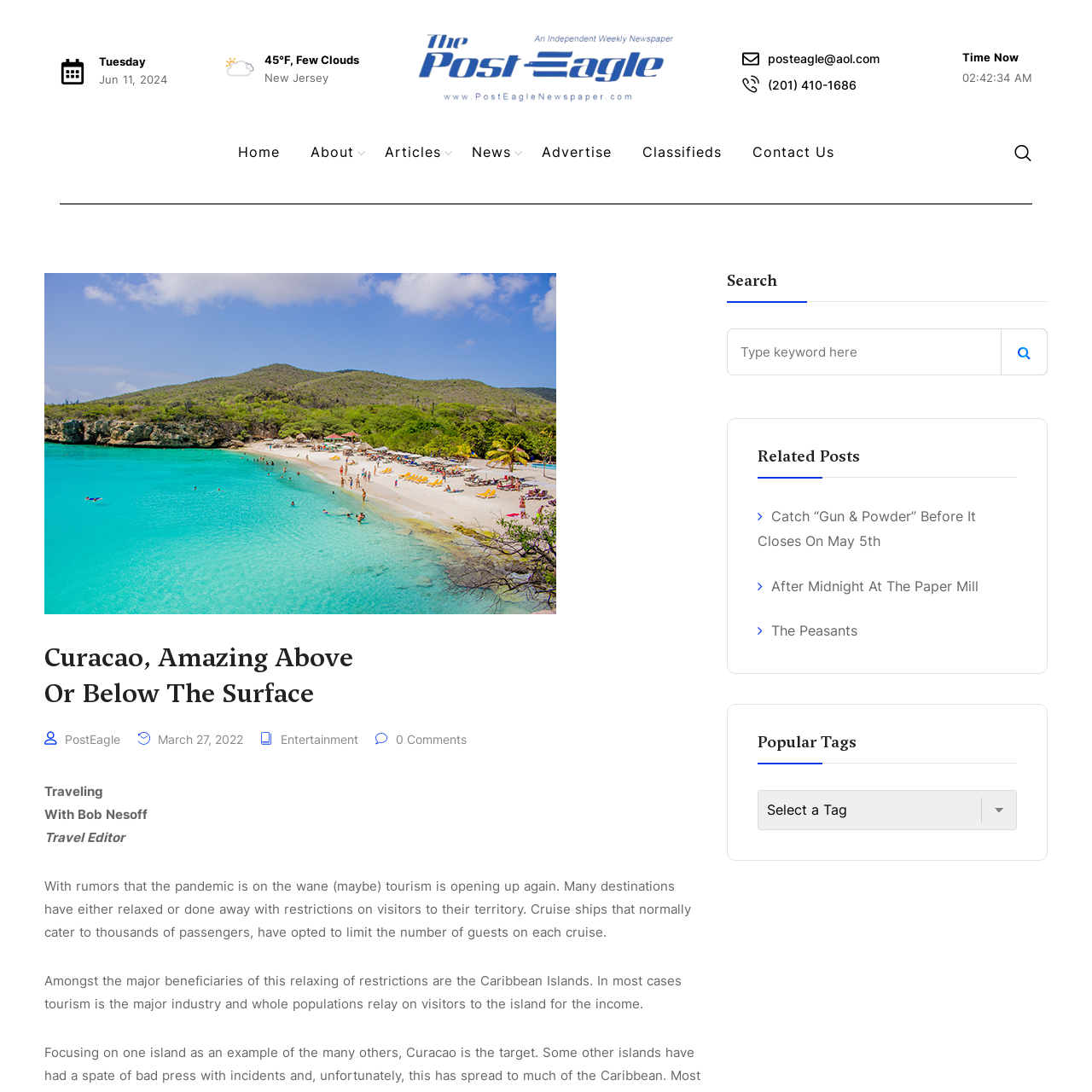Locate the bounding box coordinates of the area where you should click to accomplish the instruction: "Search for a keyword".

[0.666, 0.301, 0.959, 0.344]